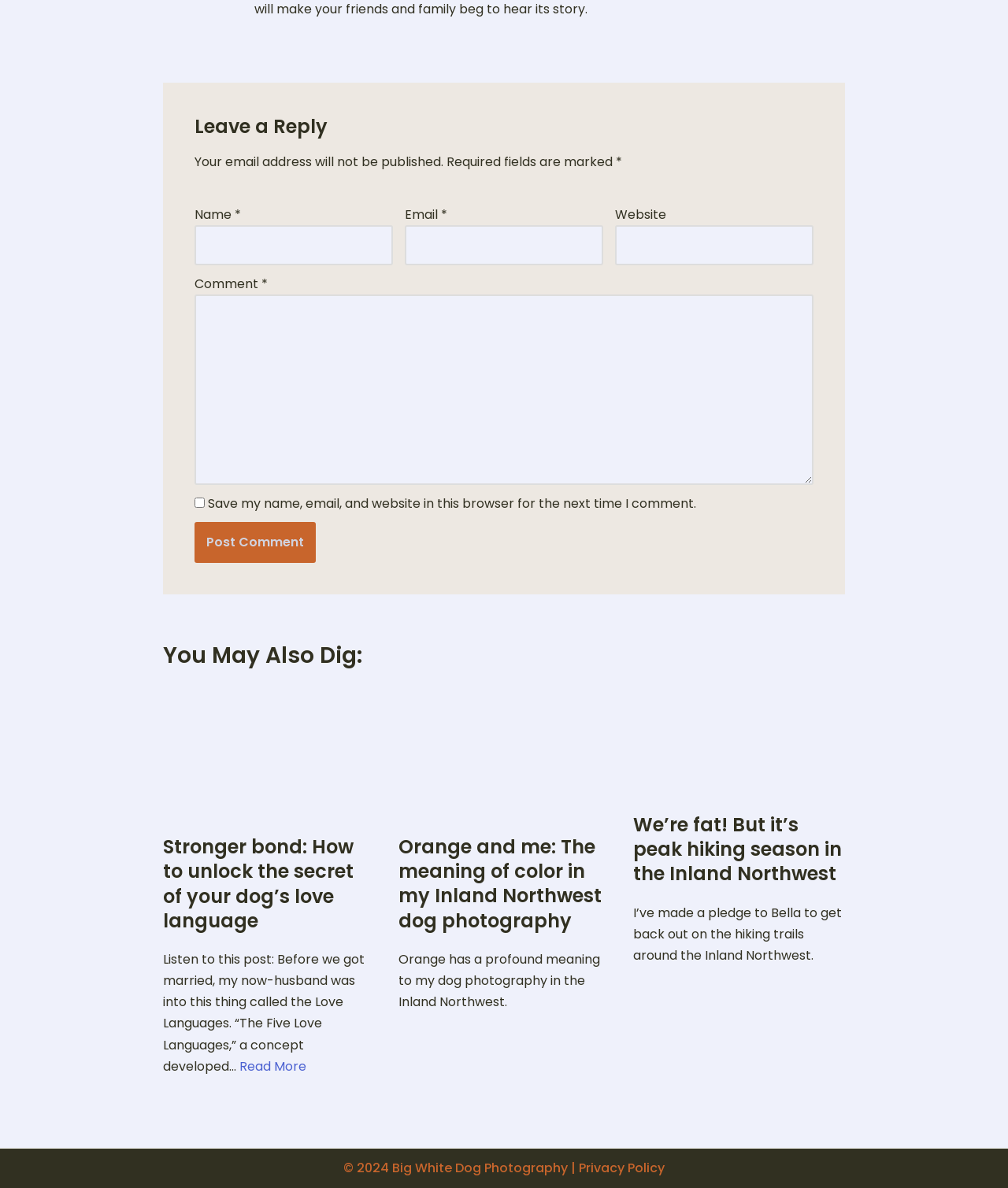Identify the bounding box coordinates for the region to click in order to carry out this instruction: "Click the 'Post Comment' button". Provide the coordinates using four float numbers between 0 and 1, formatted as [left, top, right, bottom].

[0.193, 0.439, 0.313, 0.474]